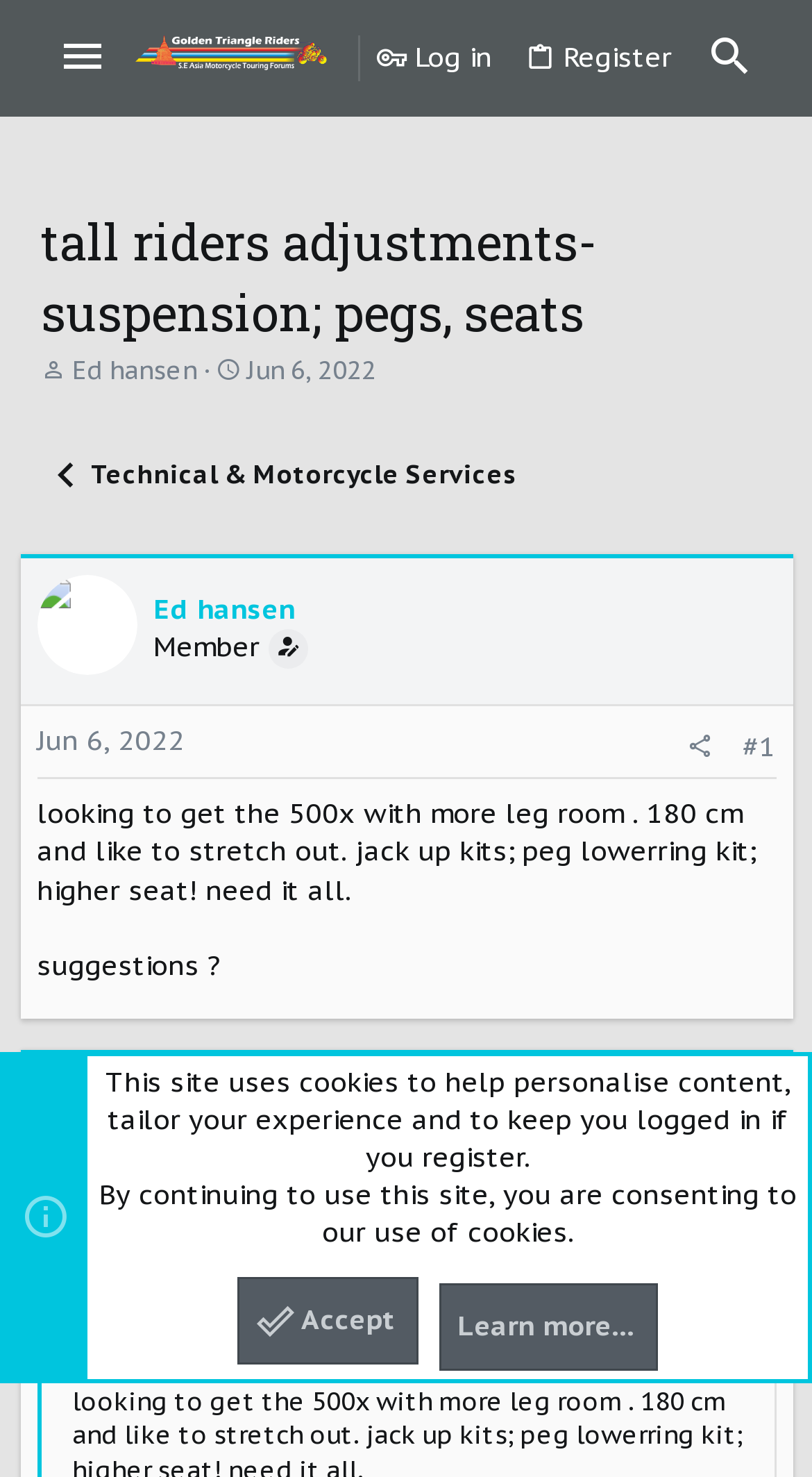What is the author looking for?
Analyze the image and provide a thorough answer to the question.

I read the text 'looking to get the 500x with more leg room. 180 cm and like to stretch out. jack up kits; peg lowerring kit; higher seat! need it all.' which suggests that the author is looking for more leg room, specifically in a 500x model, and is interested in various kits and seat adjustments to achieve this.